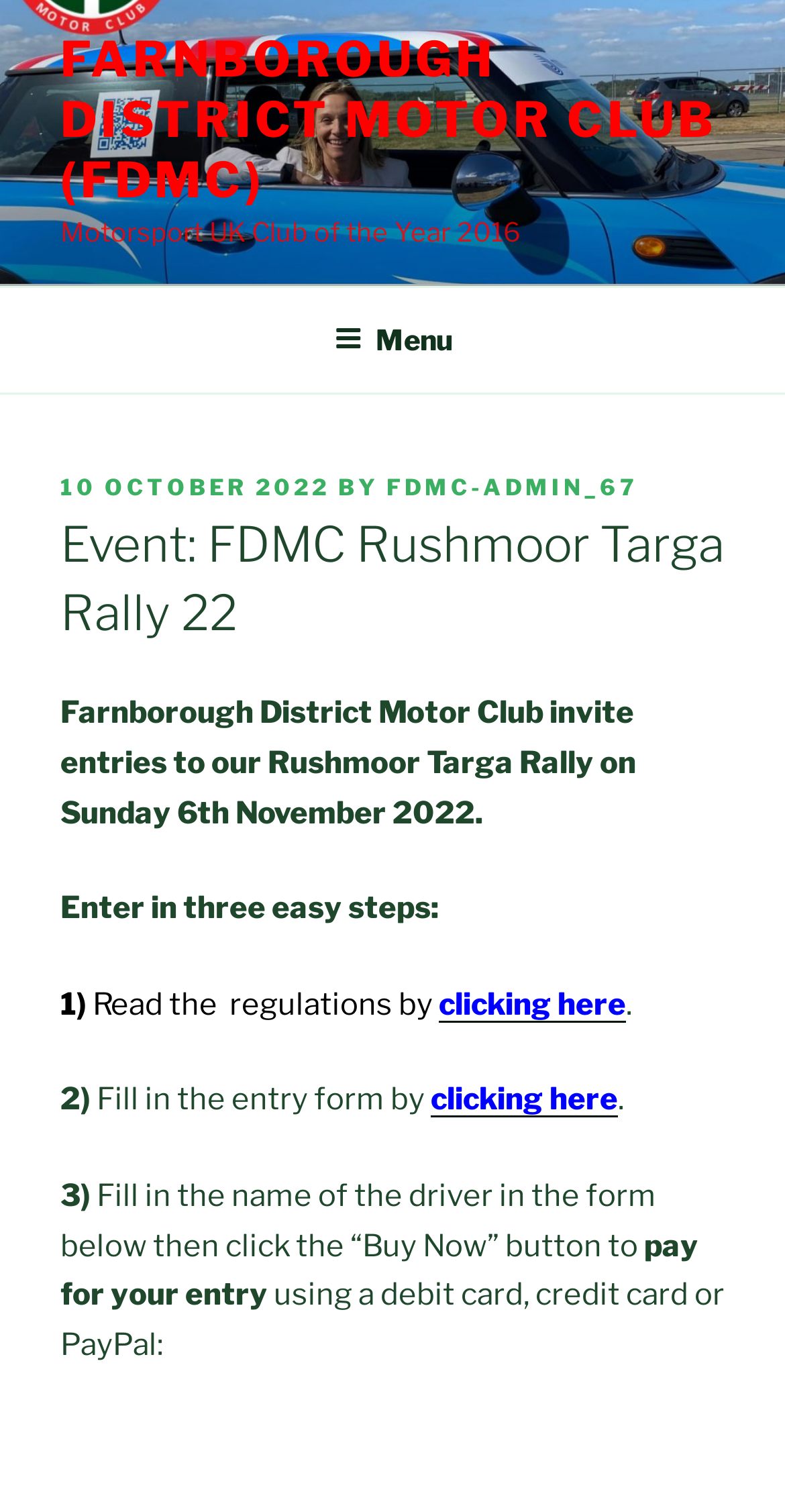Elaborate on the different components and information displayed on the webpage.

The webpage is about the Farnborough District Motor Club's Rushmoor Targa Rally event, taking place on Sunday, 6th November 2022. At the top-left corner, there is a link to the club's homepage, accompanied by a static text stating that the club was the Motorsport UK Club of the Year in 2016. 

Below this, there is a top menu navigation bar that spans the entire width of the page. When expanded, it reveals a menu with a header section that contains information about the post, including the date "10 OCTOBER 2022" and the author "FDMC-ADMIN_67". 

The main content of the page is divided into sections. The first section has a heading that reads "Event: FDMC Rushmoor Targa Rally 22", followed by a paragraph that invites entries to the event. 

Below this, there are three steps to enter the rally, each marked with a number and a brief description. The first step is to read the regulations, with a link to access them. The second step is to fill in the entry form, also with a link to access it. The third step is to fill in the driver's name in the form below and click the "Buy Now" button to pay for the entry using a debit card, credit card, or PayPal.